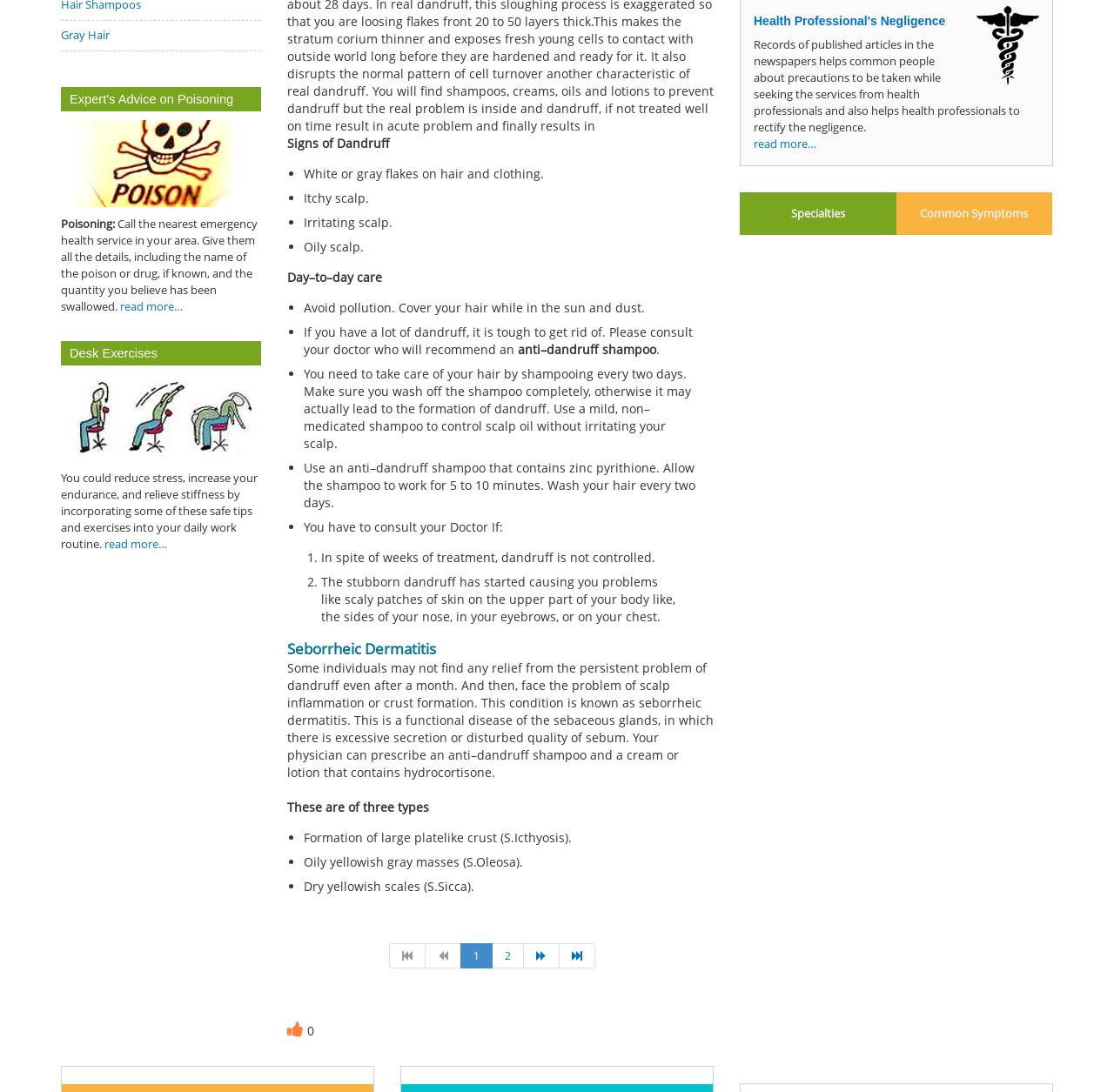Give the bounding box coordinates for the element described as: "Communicating with Teens".

[0.055, 0.779, 0.18, 0.793]